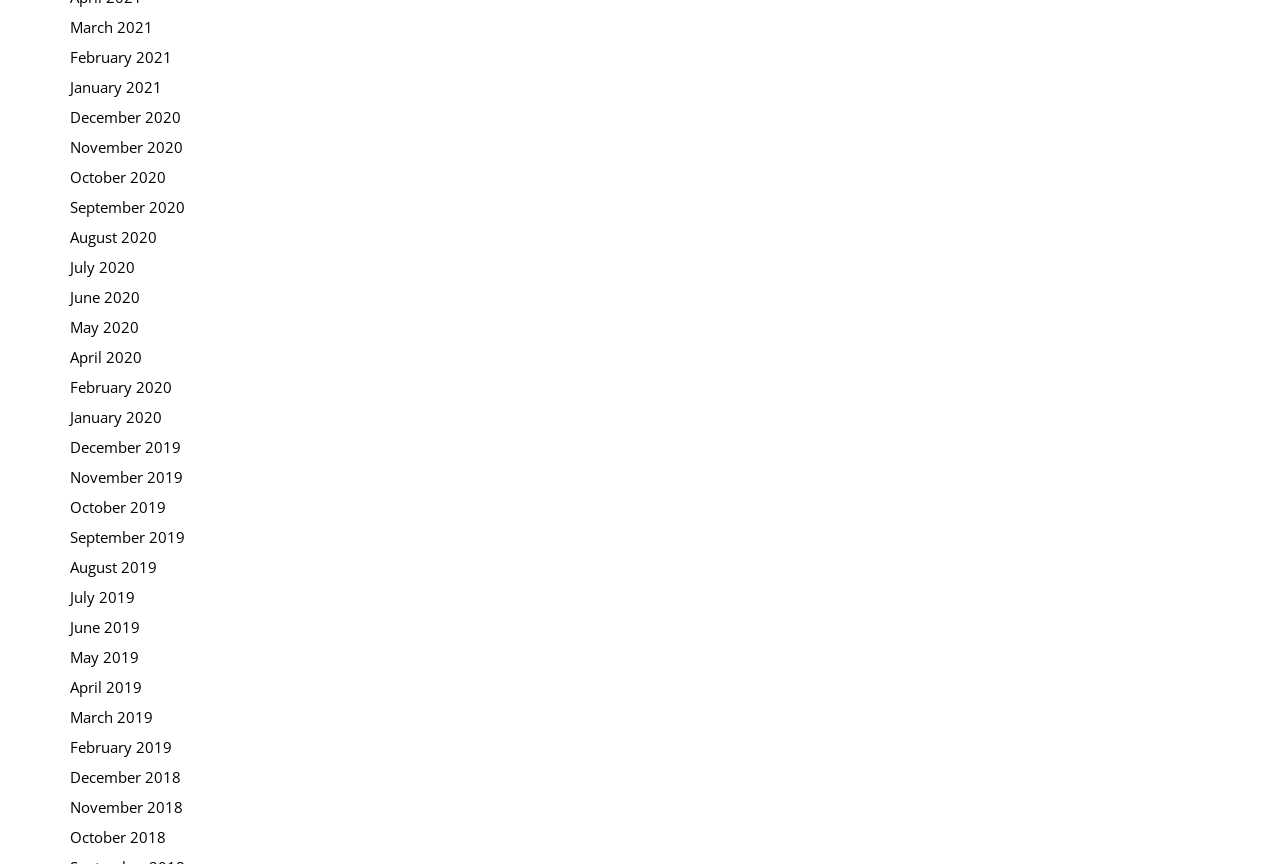Please predict the bounding box coordinates of the element's region where a click is necessary to complete the following instruction: "View February 2020". The coordinates should be represented by four float numbers between 0 and 1, i.e., [left, top, right, bottom].

[0.055, 0.436, 0.134, 0.459]